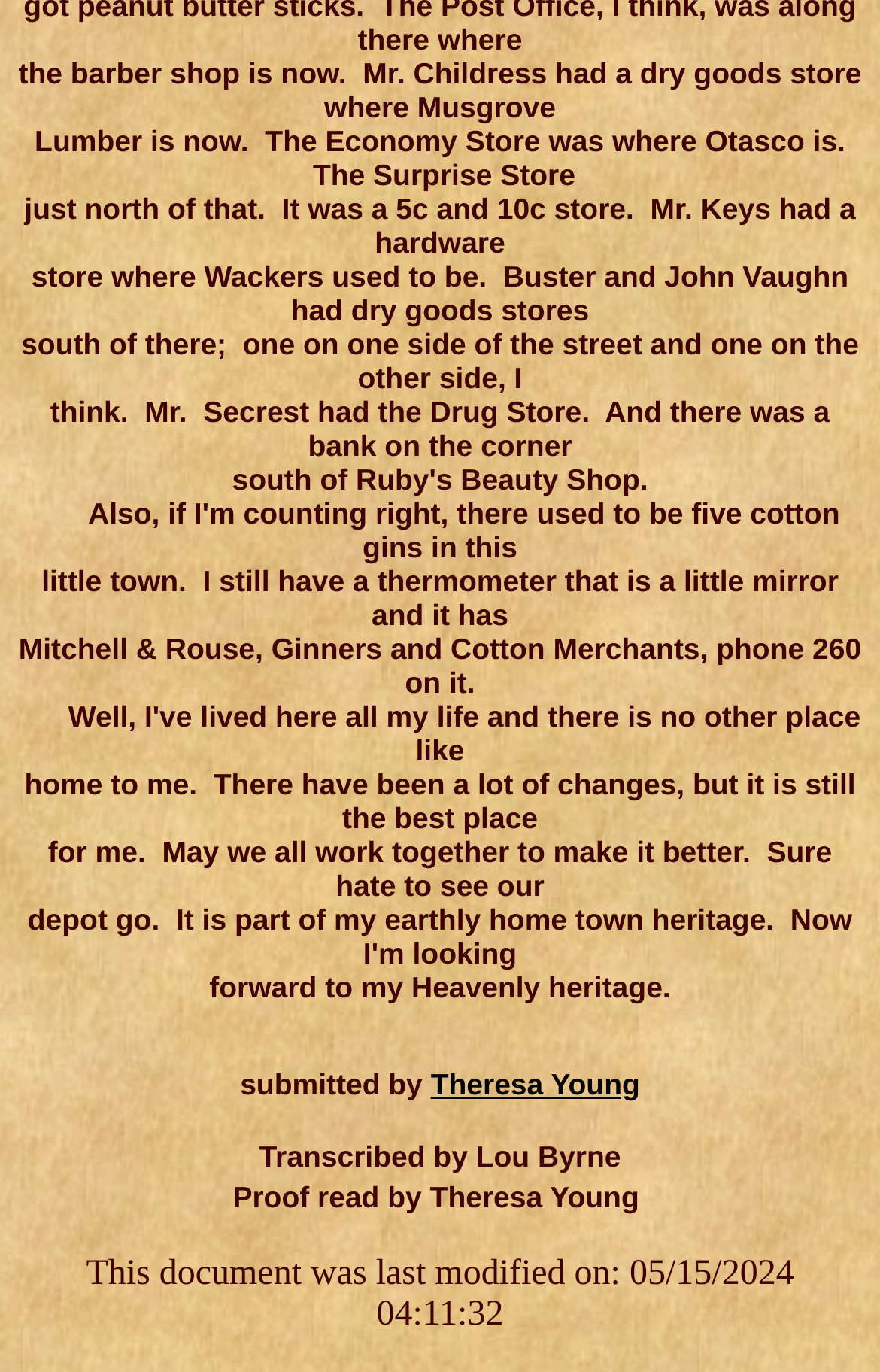Based on the image, please respond to the question with as much detail as possible:
Who wrote the article?

I found the answer by looking at the text 'submitted by' followed by a link 'Theresa Young', which suggests that Theresa Young is the author of the article.